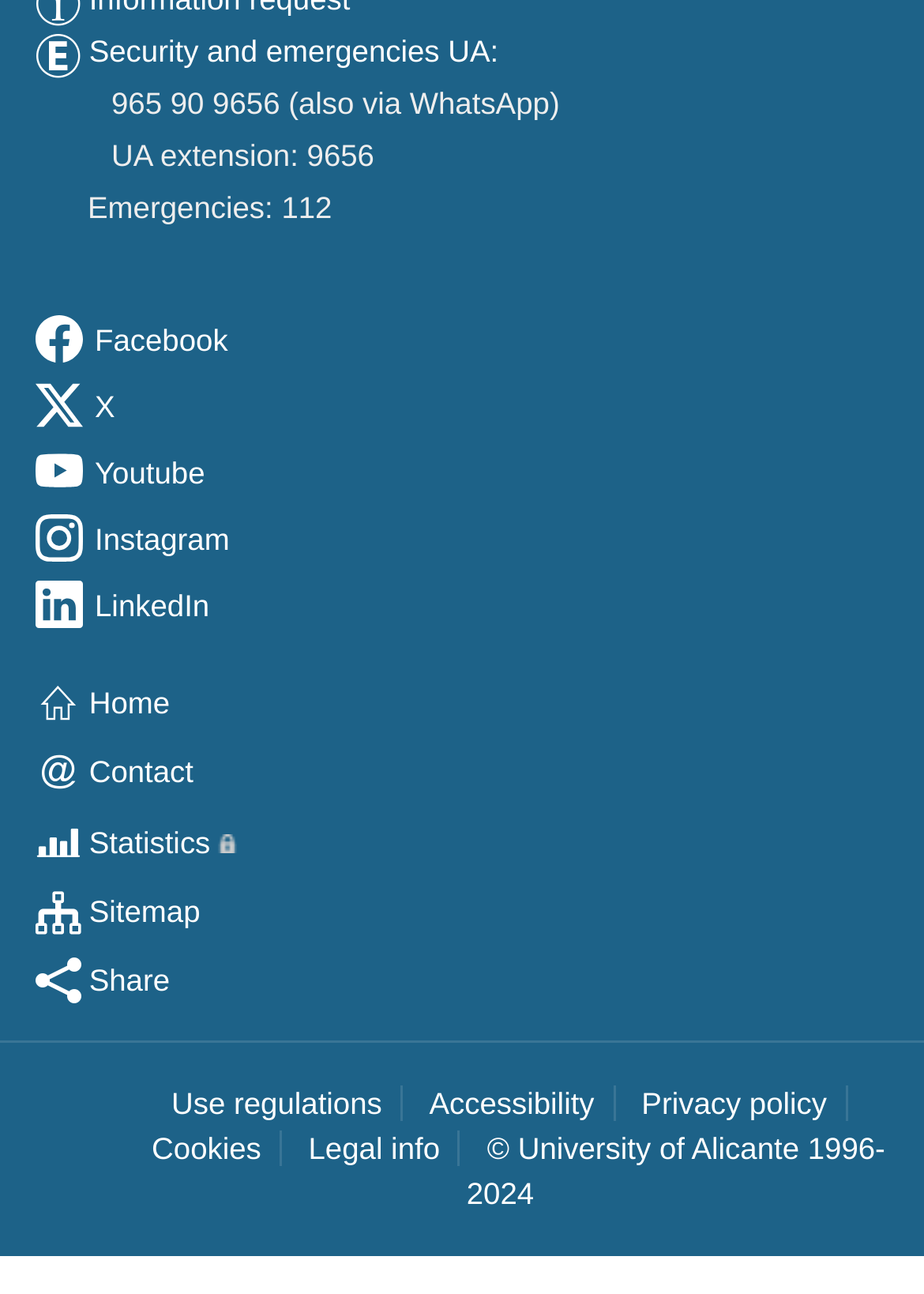Can you find the bounding box coordinates of the area I should click to execute the following instruction: "Go to the home page"?

[0.038, 0.53, 0.184, 0.557]